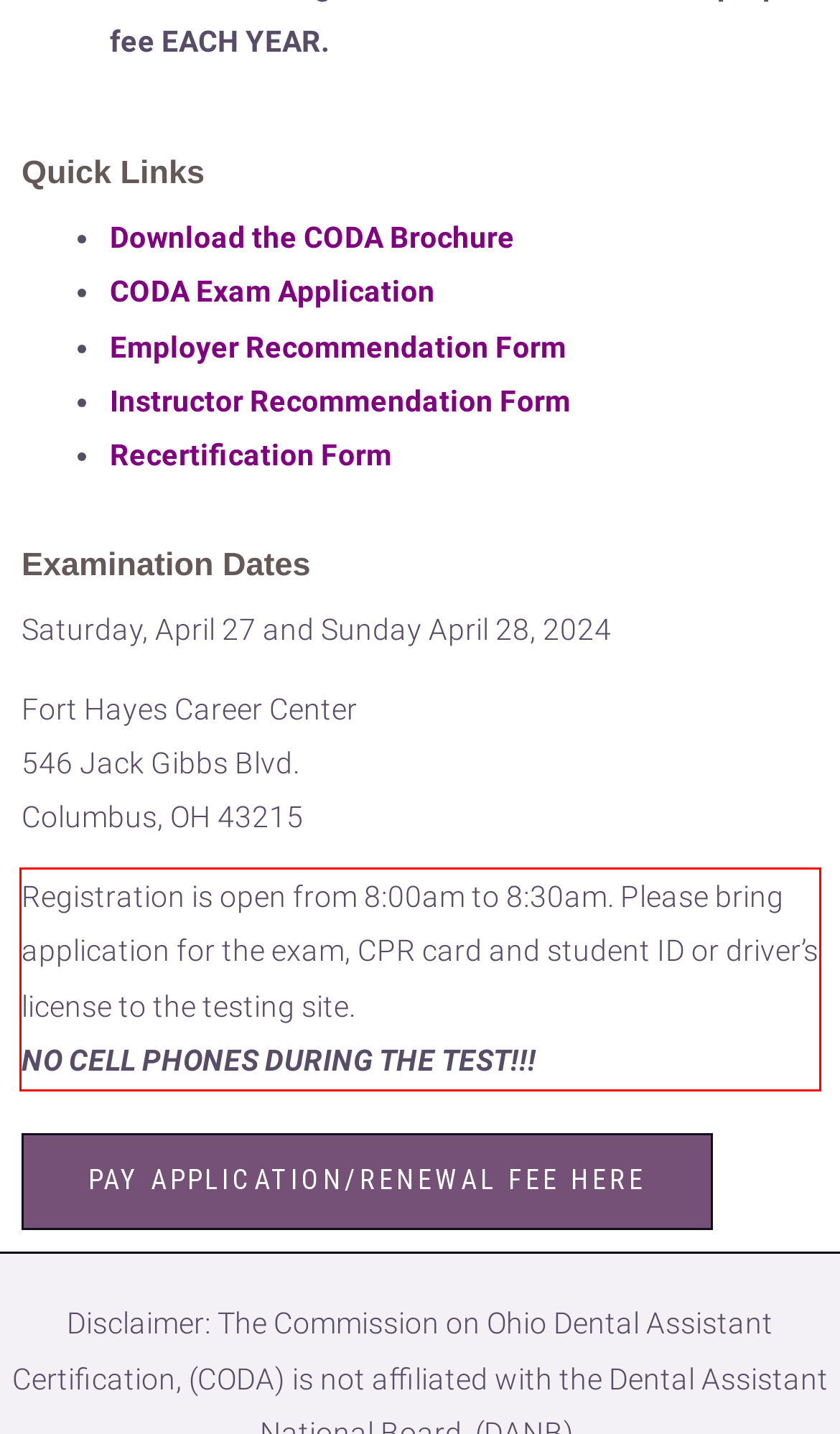Observe the screenshot of the webpage, locate the red bounding box, and extract the text content within it.

Registration is open from 8:00am to 8:30am. Please bring application for the exam, CPR card and student ID or driver’s license to the testing site. NO CELL PHONES DURING THE TEST!!!